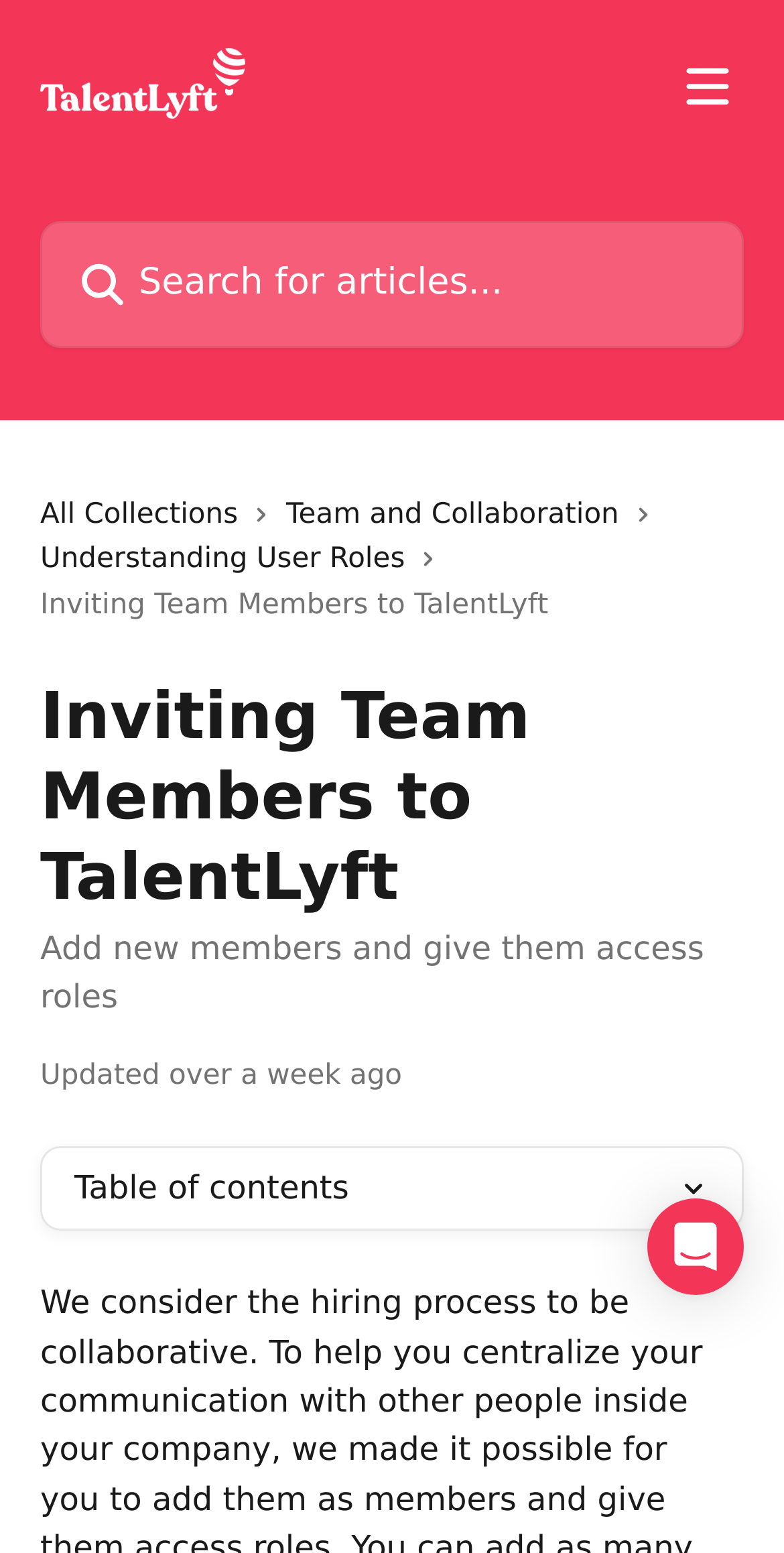Highlight the bounding box of the UI element that corresponds to this description: "Understanding User Roles".

[0.051, 0.346, 0.537, 0.375]